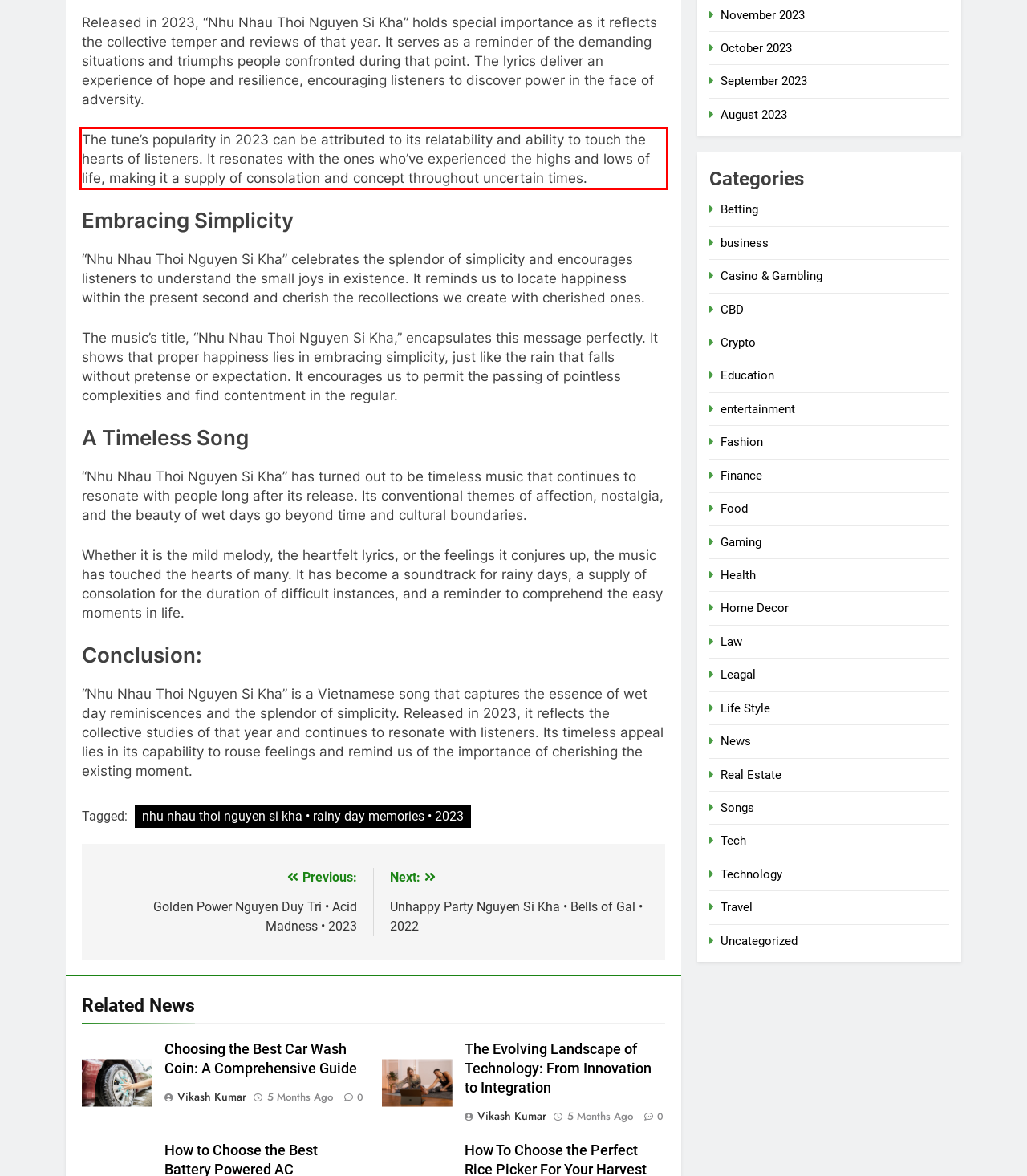From the given screenshot of a webpage, identify the red bounding box and extract the text content within it.

The tune’s popularity in 2023 can be attributed to its relatability and ability to touch the hearts of listeners. It resonates with the ones who’ve experienced the highs and lows of life, making it a supply of consolation and concept throughout uncertain times.